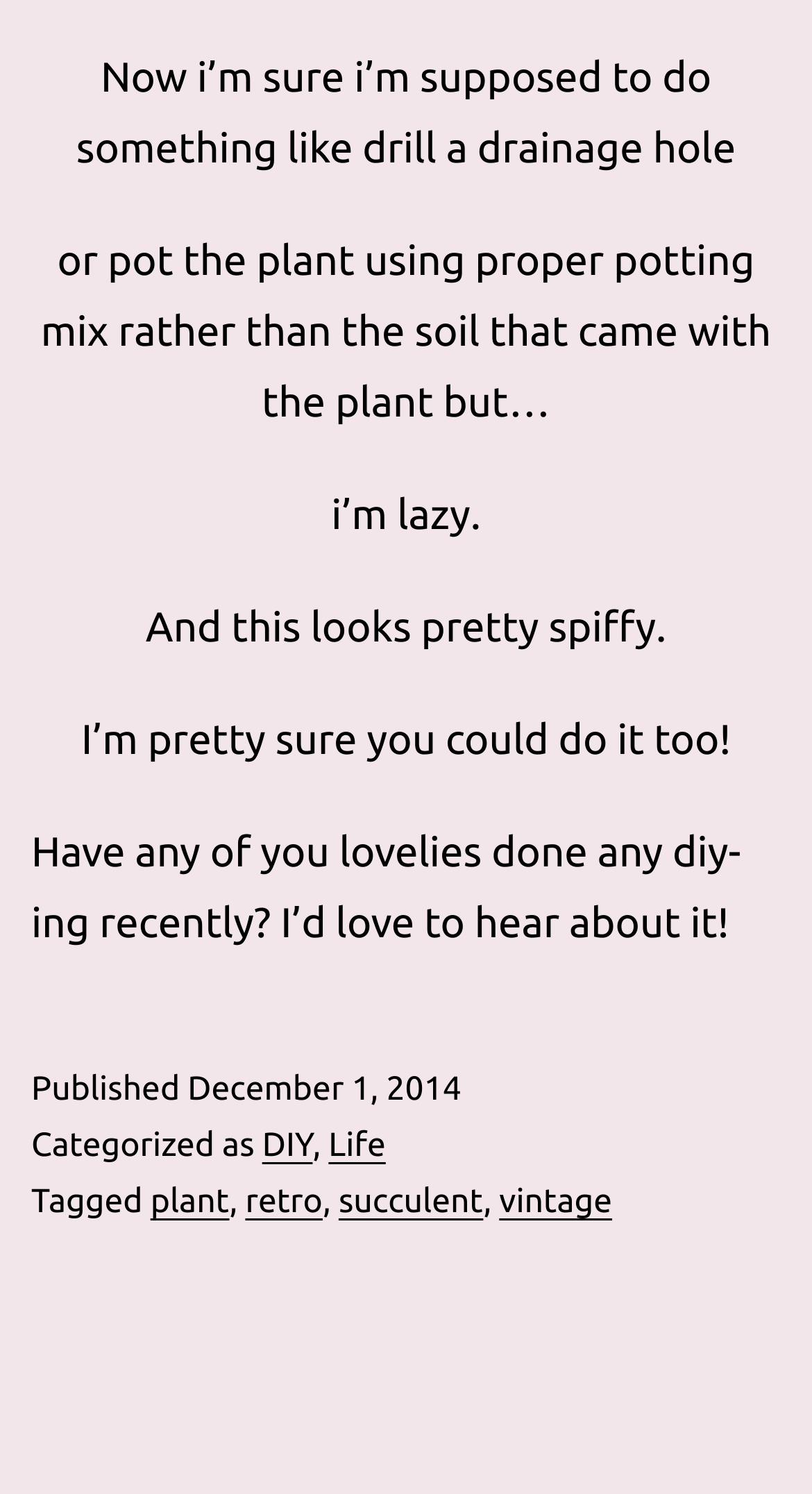Answer the question using only one word or a concise phrase: What is the tone of the author's writing?

Casual